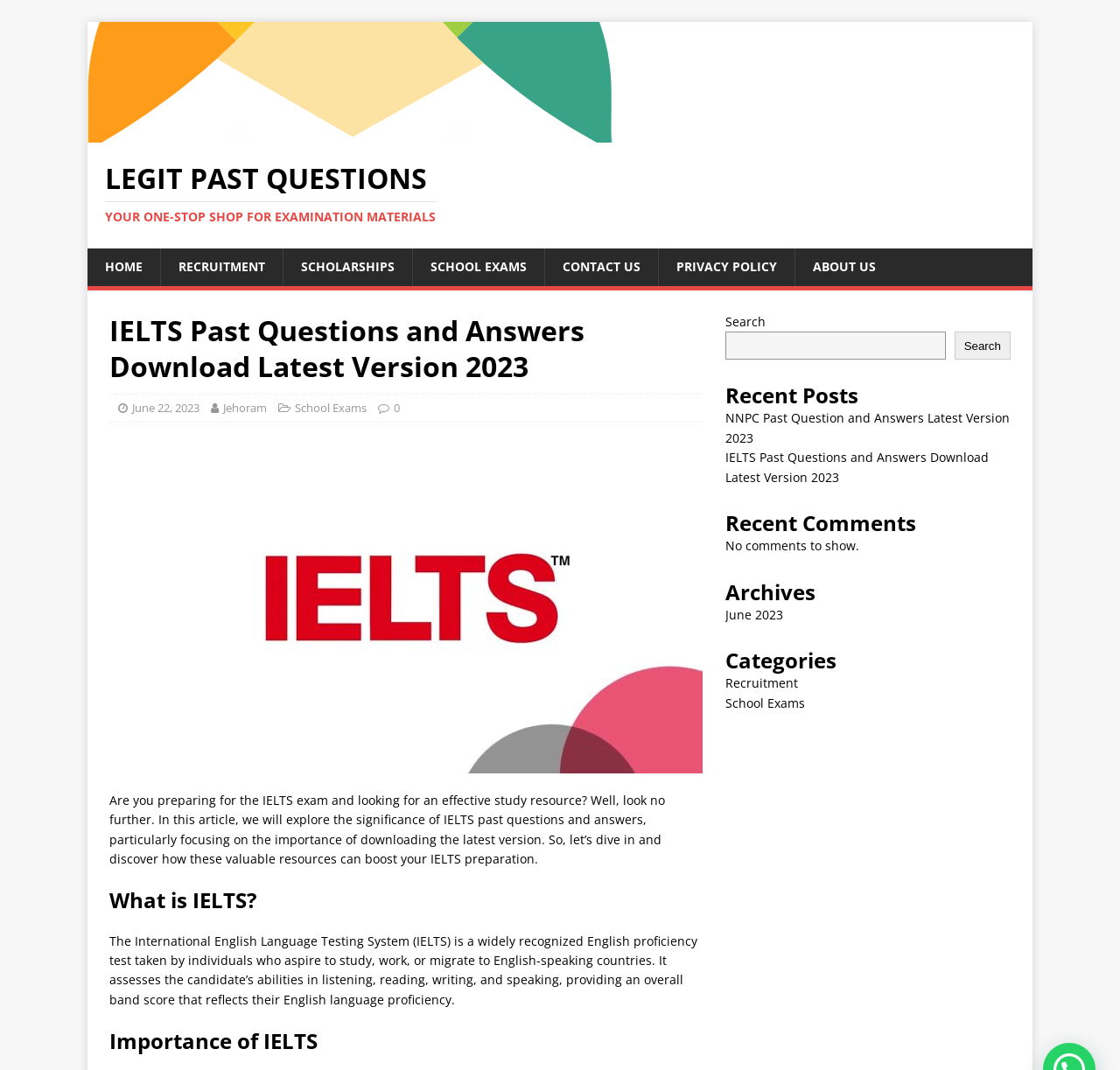What is the date of the article 'IELTS Past Questions and Answers Download Latest Version 2023'?
Look at the image and provide a short answer using one word or a phrase.

June 22, 2023